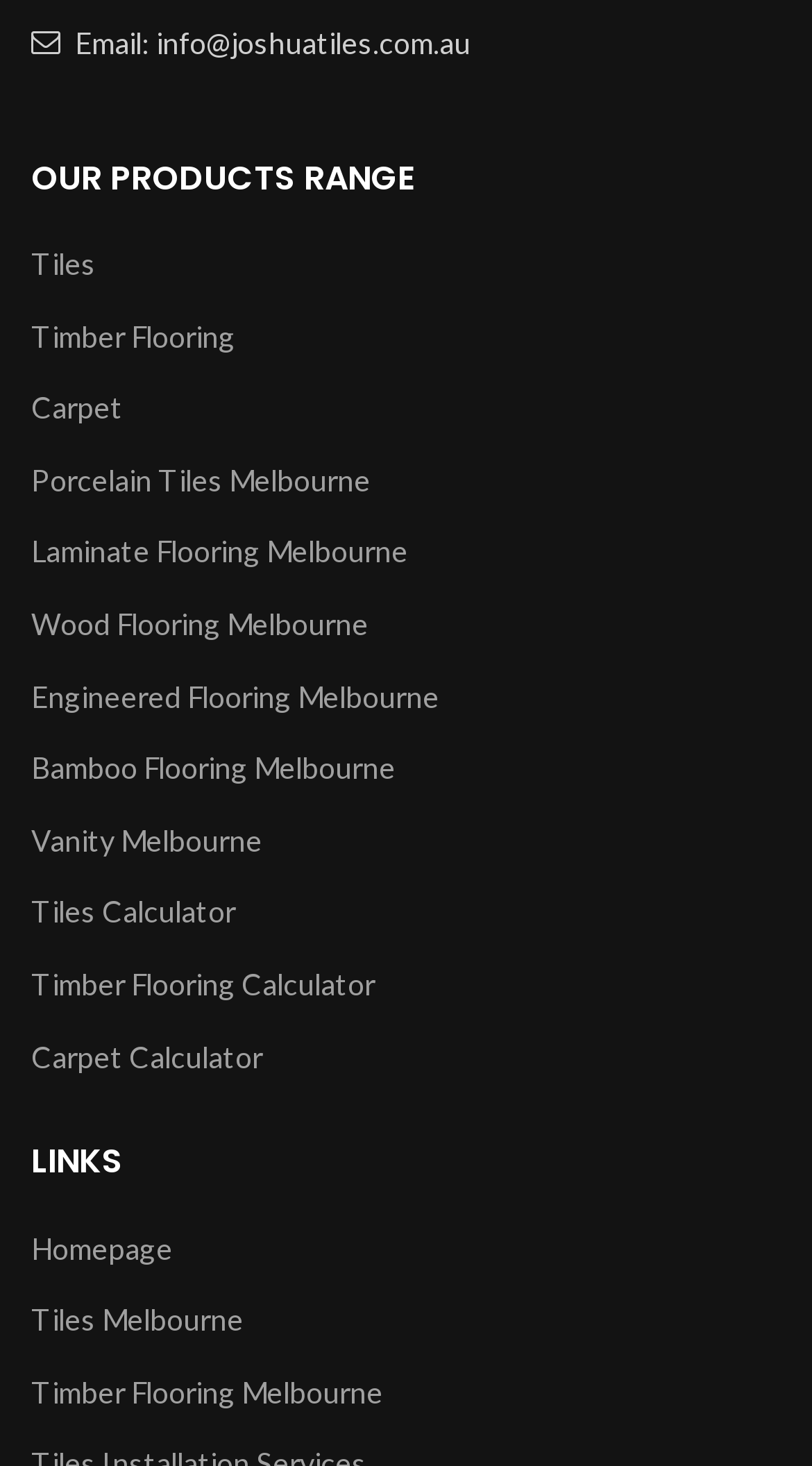Determine the bounding box coordinates for the clickable element required to fulfill the instruction: "View Porcelain Tiles Melbourne". Provide the coordinates as four float numbers between 0 and 1, i.e., [left, top, right, bottom].

[0.038, 0.314, 0.462, 0.342]